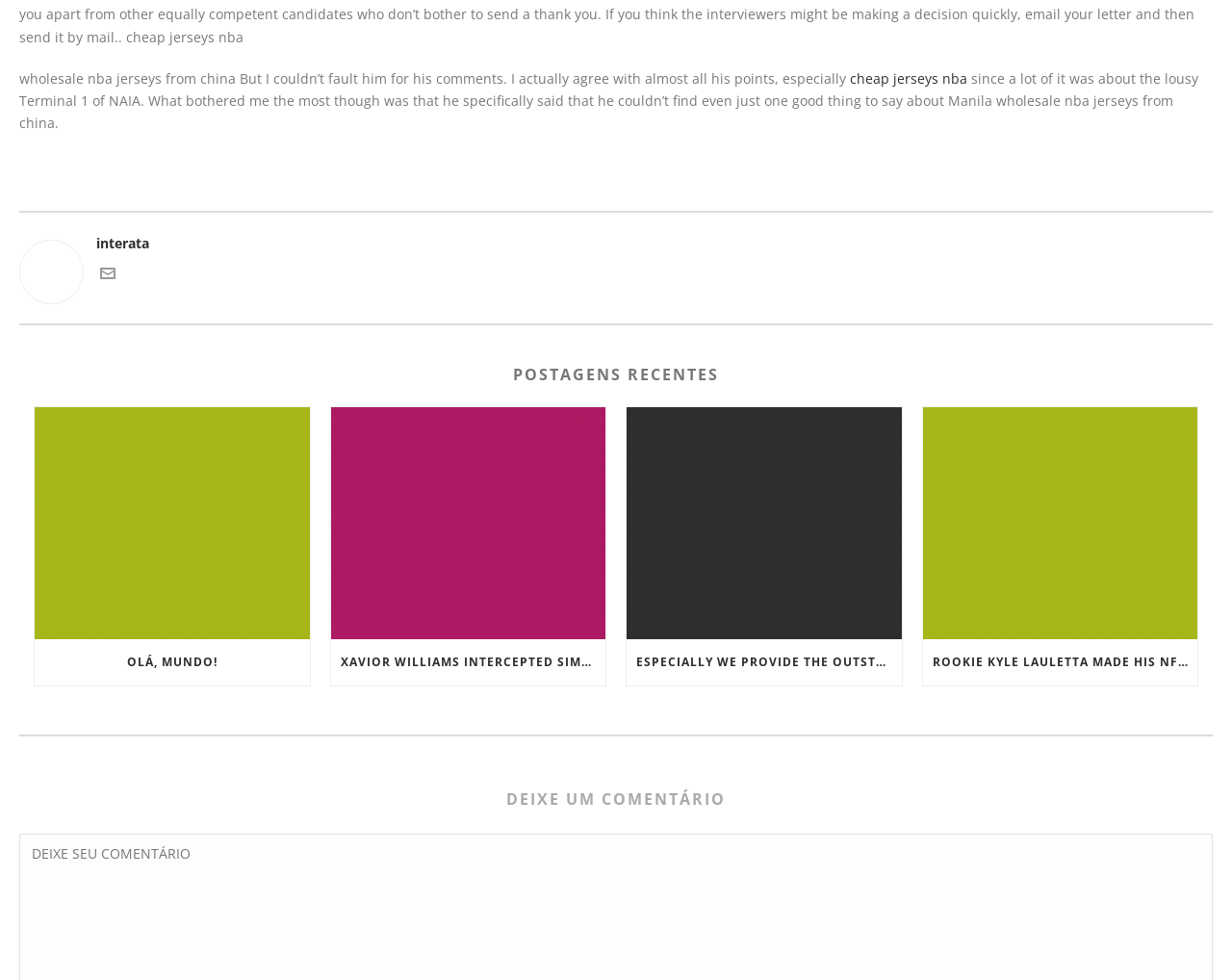Could you highlight the region that needs to be clicked to execute the instruction: "contact by email"?

[0.081, 0.272, 0.094, 0.29]